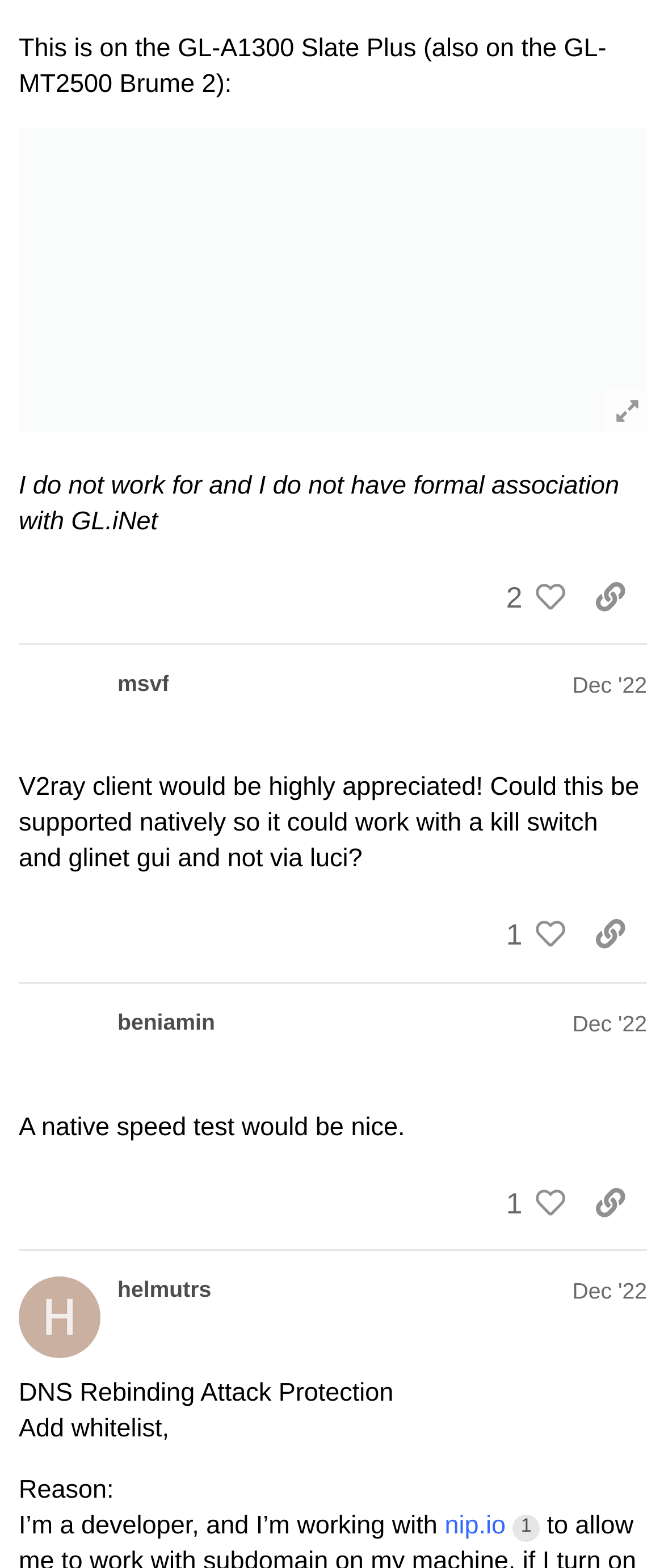Please identify the bounding box coordinates of the element I should click to complete this instruction: 'View likes on this post'. The coordinates should be given as four float numbers between 0 and 1, like this: [left, top, right, bottom].

[0.729, 0.435, 0.864, 0.477]